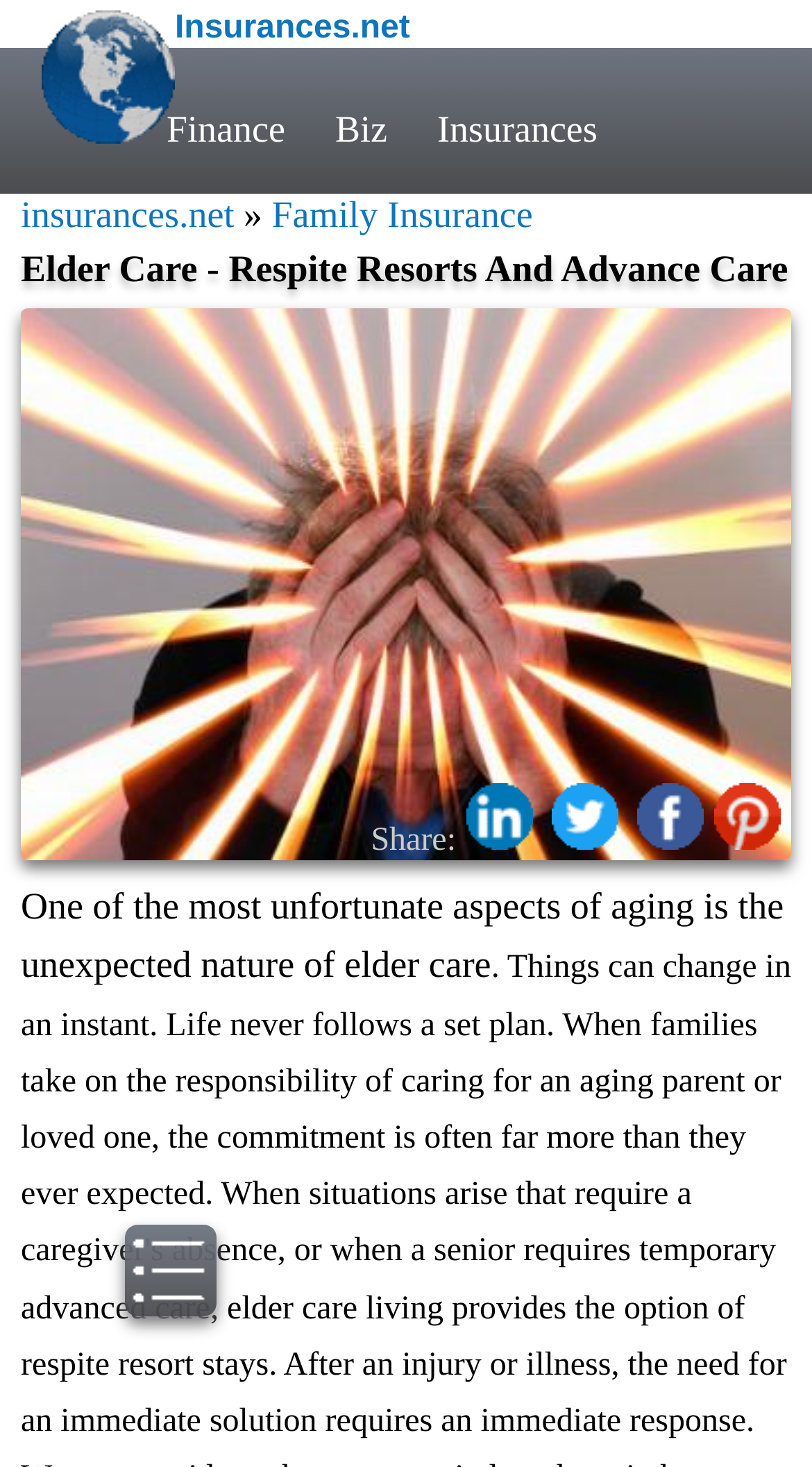Locate the bounding box coordinates of the area where you should click to accomplish the instruction: "visit Insurances.net".

[0.215, 0.007, 0.505, 0.031]